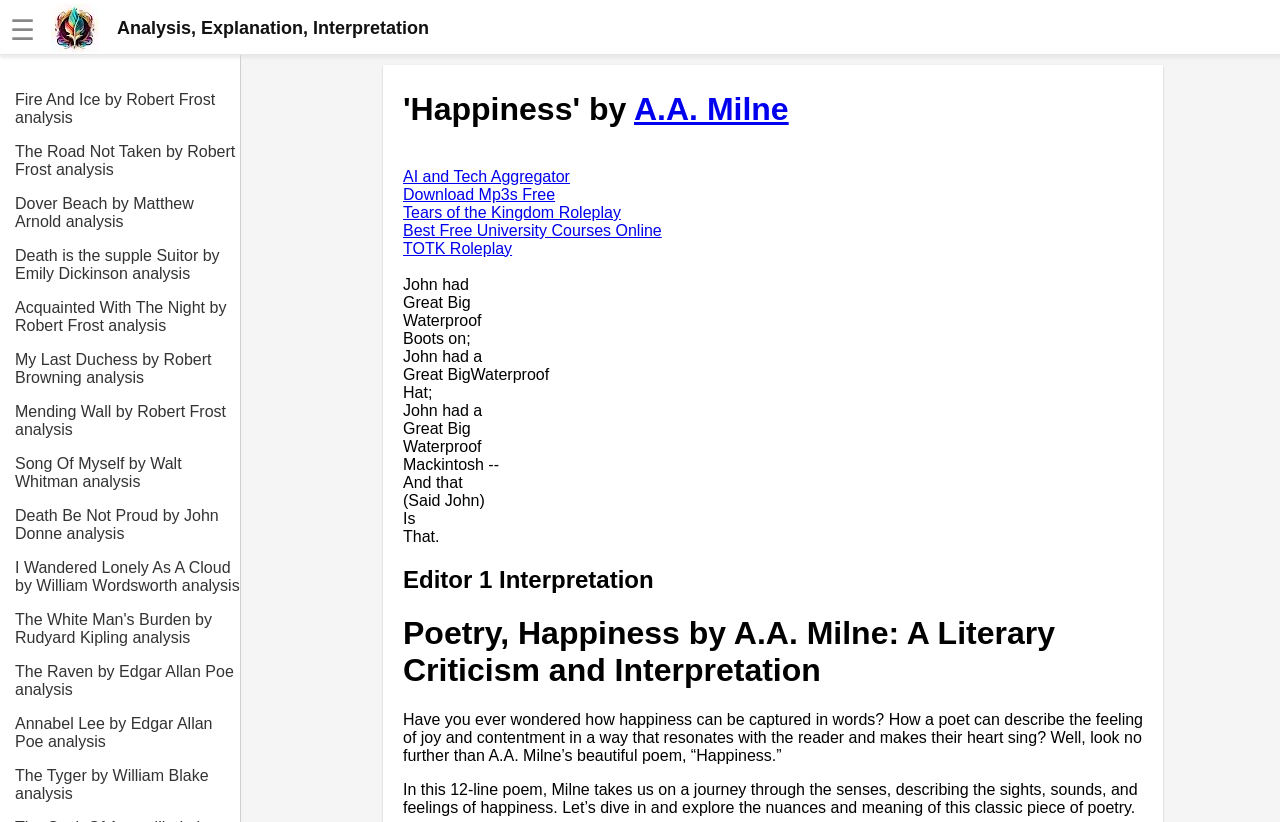What is the title of the poem being analyzed?
Using the image, answer in one word or phrase.

Happiness